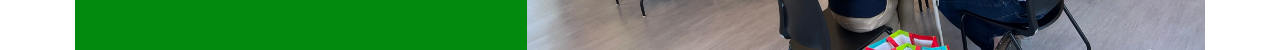Please respond to the question with a concise word or phrase:
What type of flooring is shown in the image?

Wooden